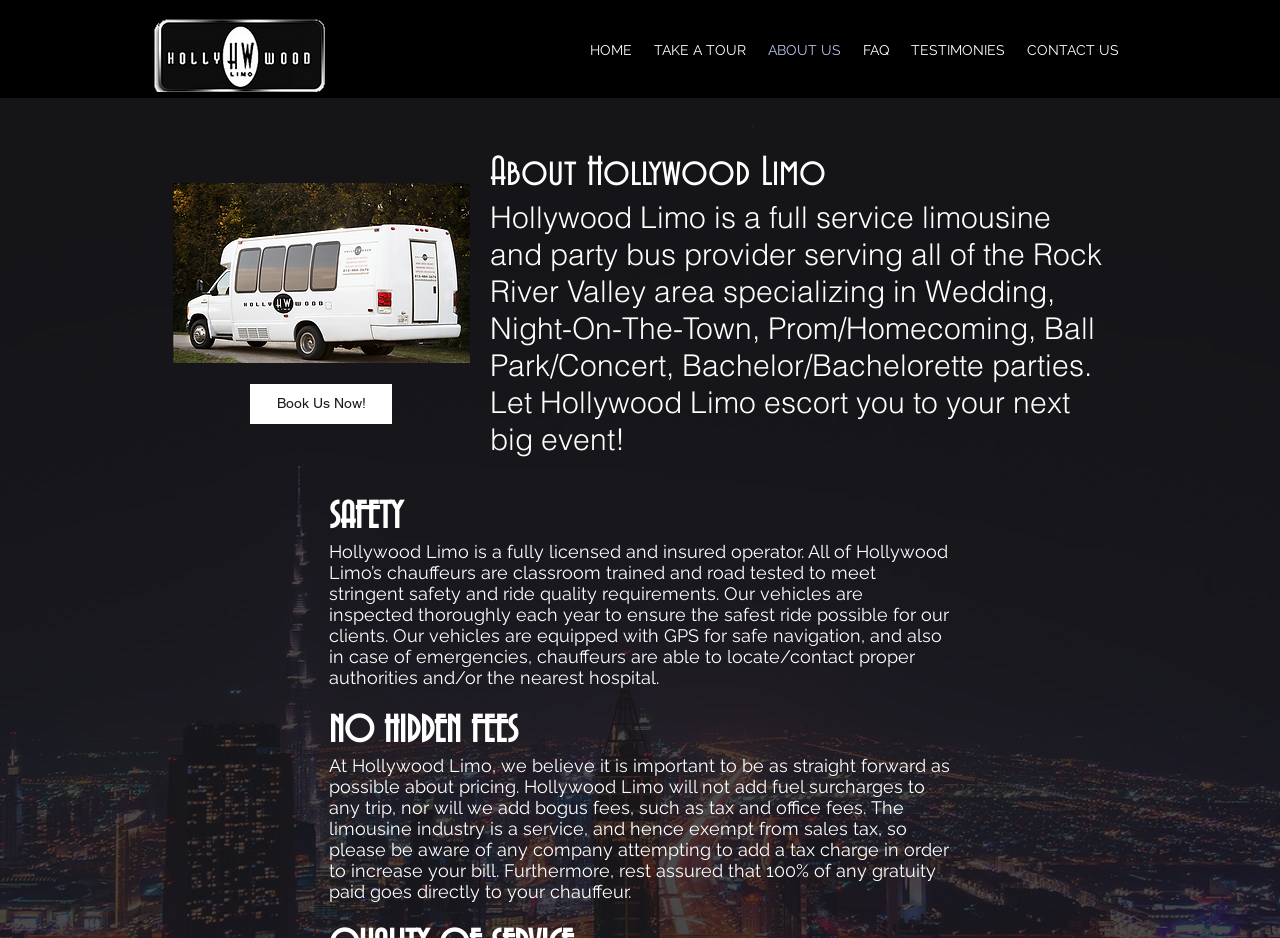Determine the bounding box coordinates of the UI element that matches the following description: "ABOUT US". The coordinates should be four float numbers between 0 and 1 in the format [left, top, right, bottom].

[0.591, 0.033, 0.666, 0.074]